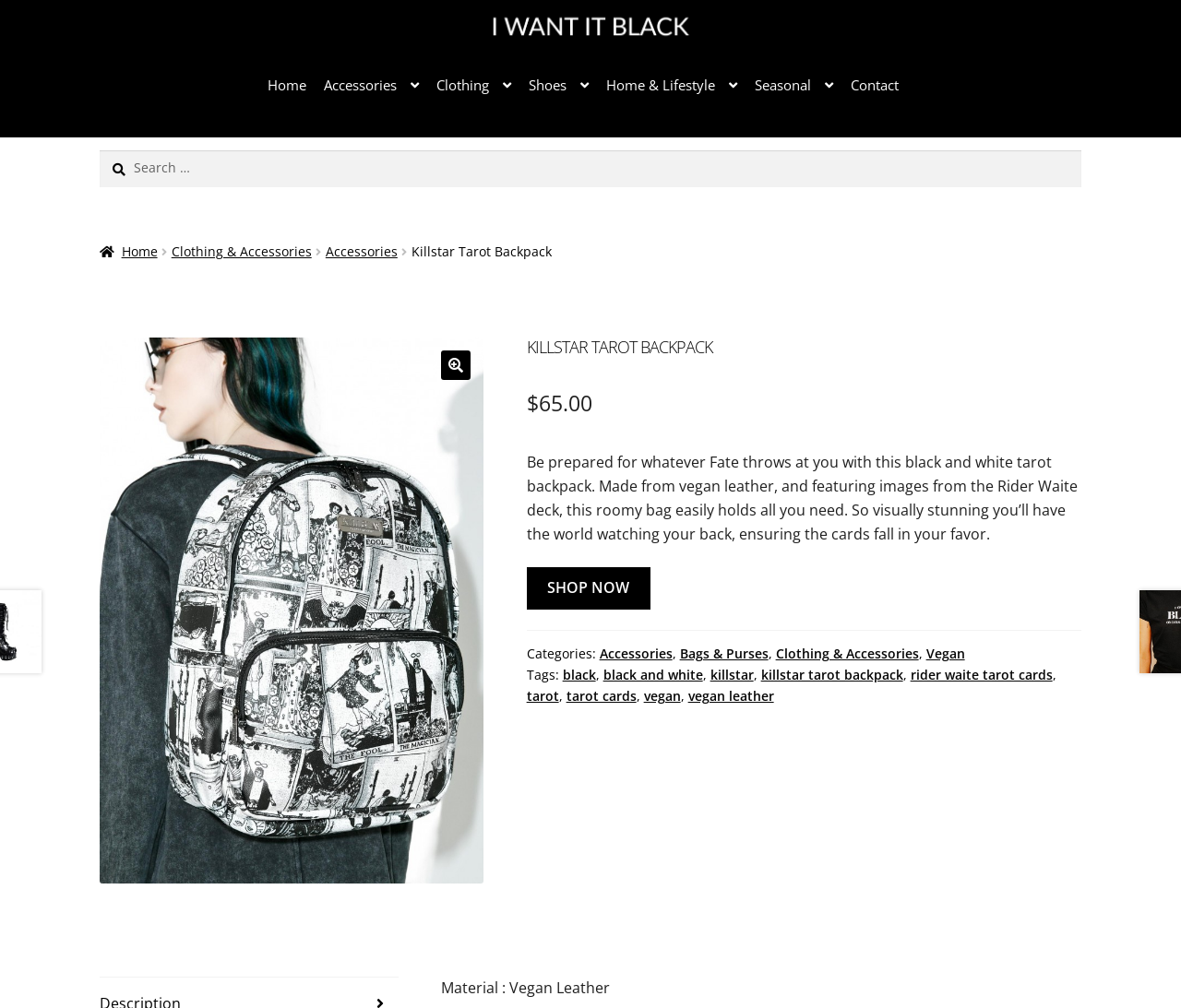Refer to the screenshot and answer the following question in detail:
What is the material of the Killstar Tarot Backpack?

I found the material of the Killstar Tarot Backpack by looking at the text 'Material : Vegan Leather' located at the bottom of the page. This text is a specification of the product.